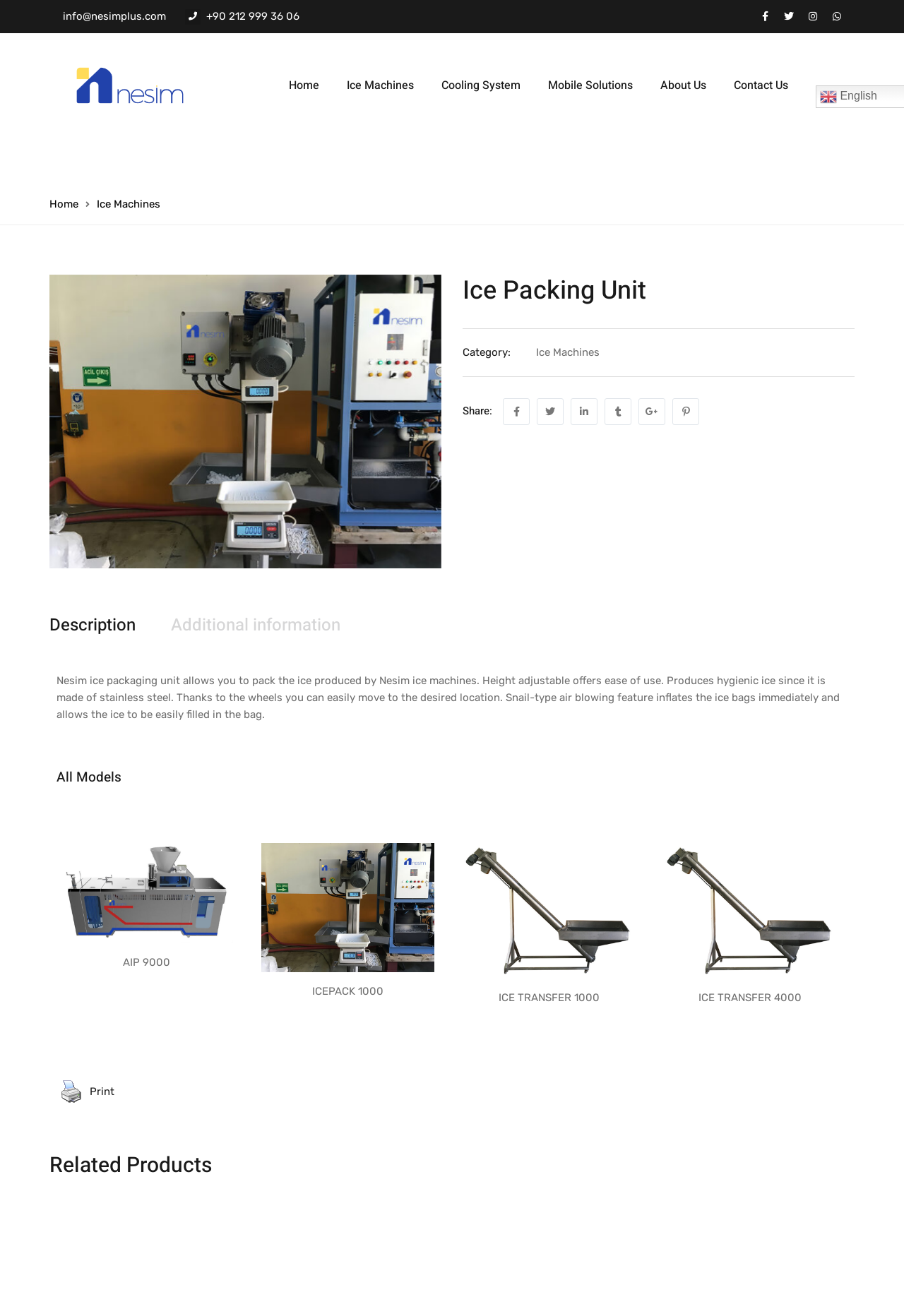Find the UI element described as: "Contact Us" and predict its bounding box coordinates. Ensure the coordinates are four float numbers between 0 and 1, [left, top, right, bottom].

[0.812, 0.041, 0.884, 0.089]